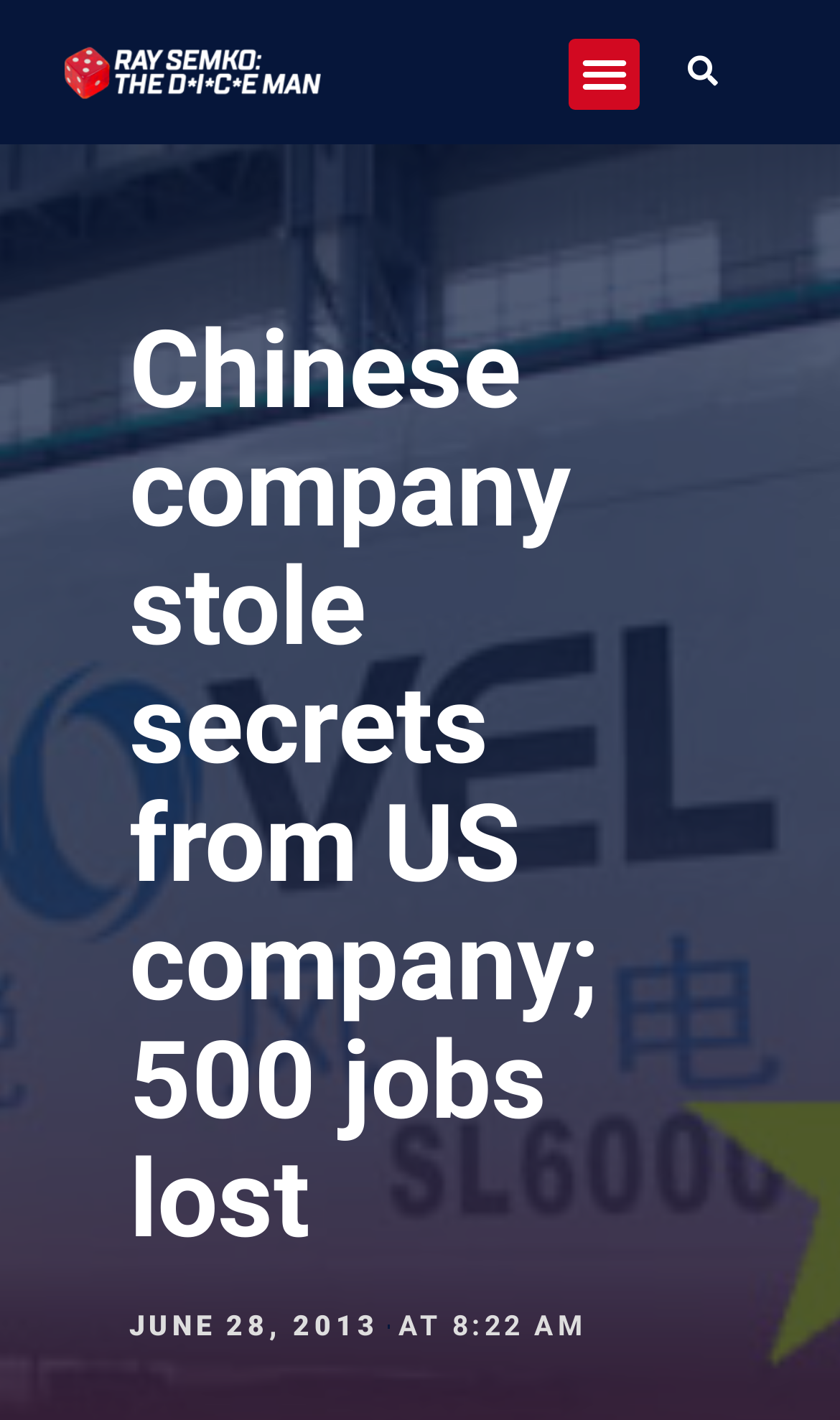Please identify the primary heading of the webpage and give its text content.

Chinese company stole secrets from US company; 500 jobs lost